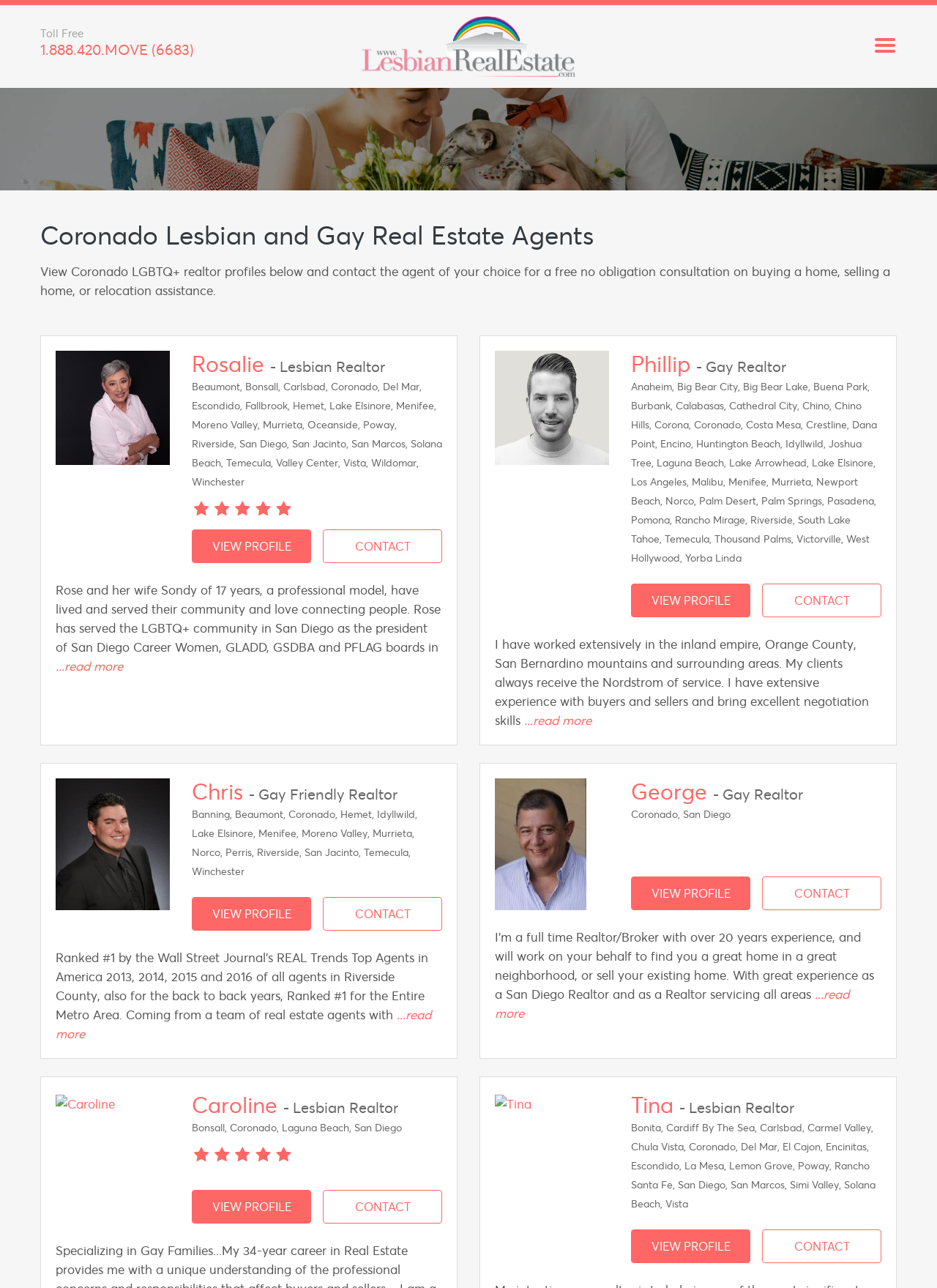Identify the bounding box coordinates of the clickable region to carry out the given instruction: "Contact Phillip".

[0.813, 0.453, 0.941, 0.479]